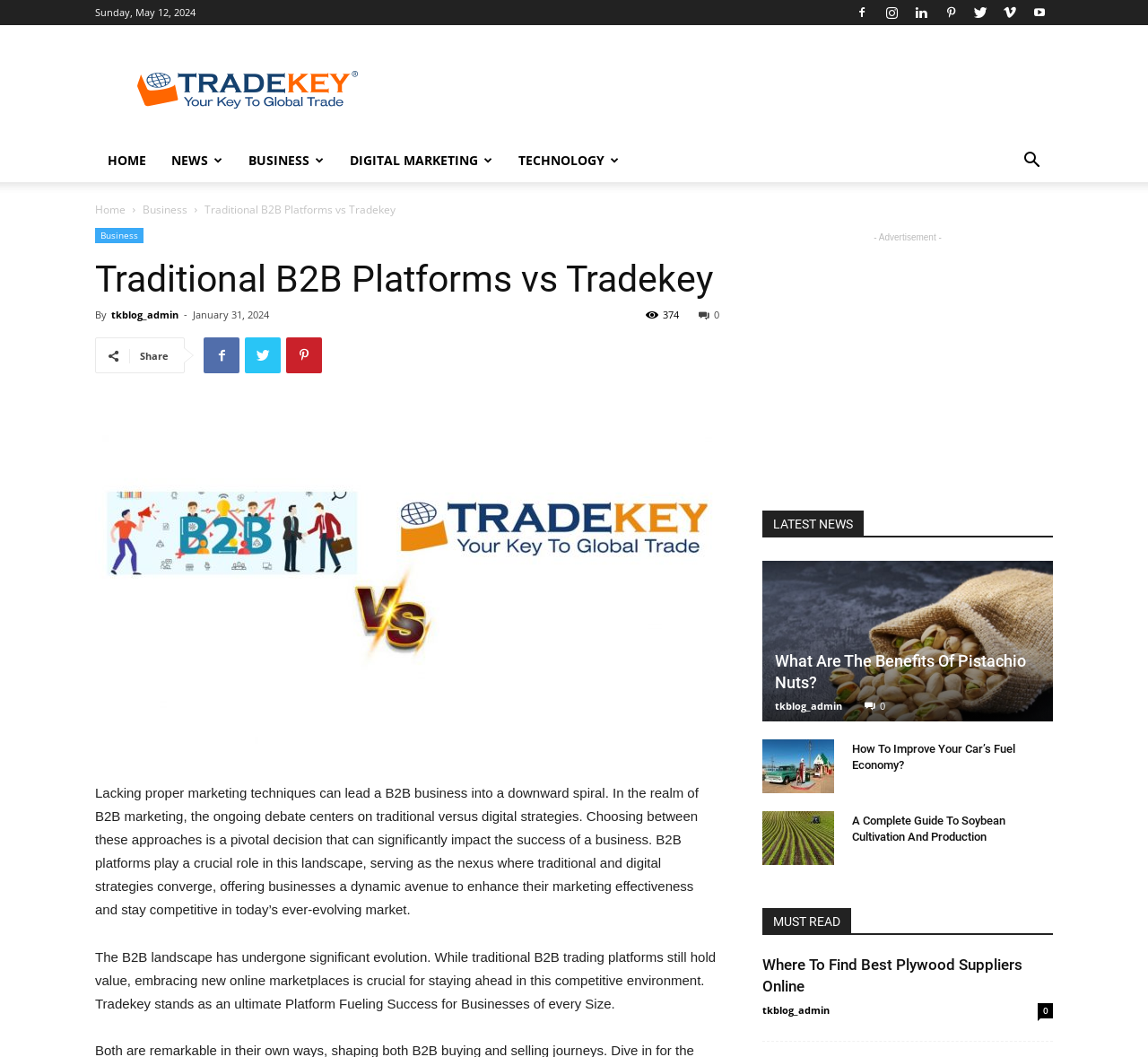Answer the question in a single word or phrase:
How many views does the article have?

374